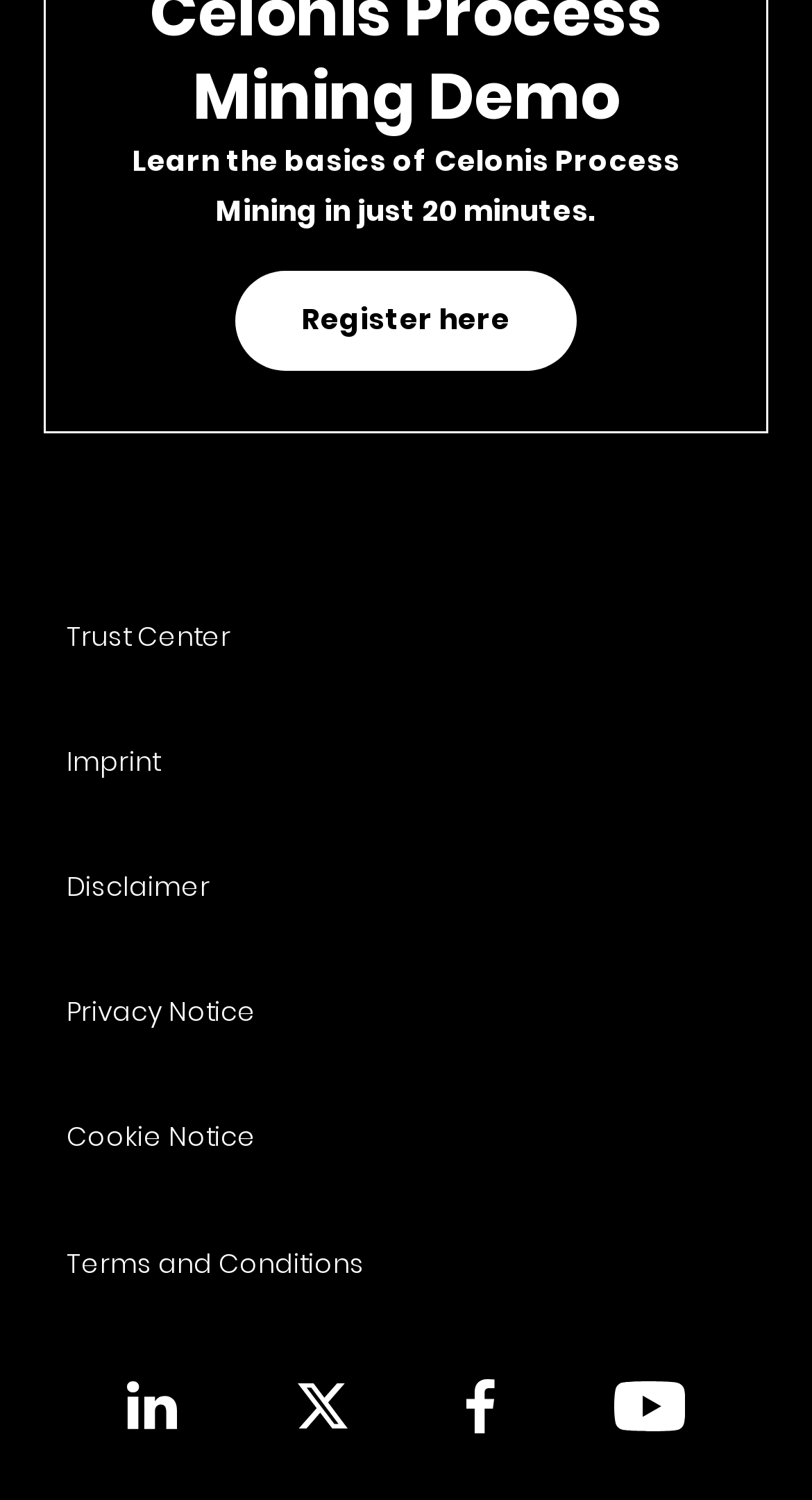Highlight the bounding box coordinates of the element that should be clicked to carry out the following instruction: "Read the Disclaimer". The coordinates must be given as four float numbers ranging from 0 to 1, i.e., [left, top, right, bottom].

[0.082, 0.579, 0.259, 0.603]